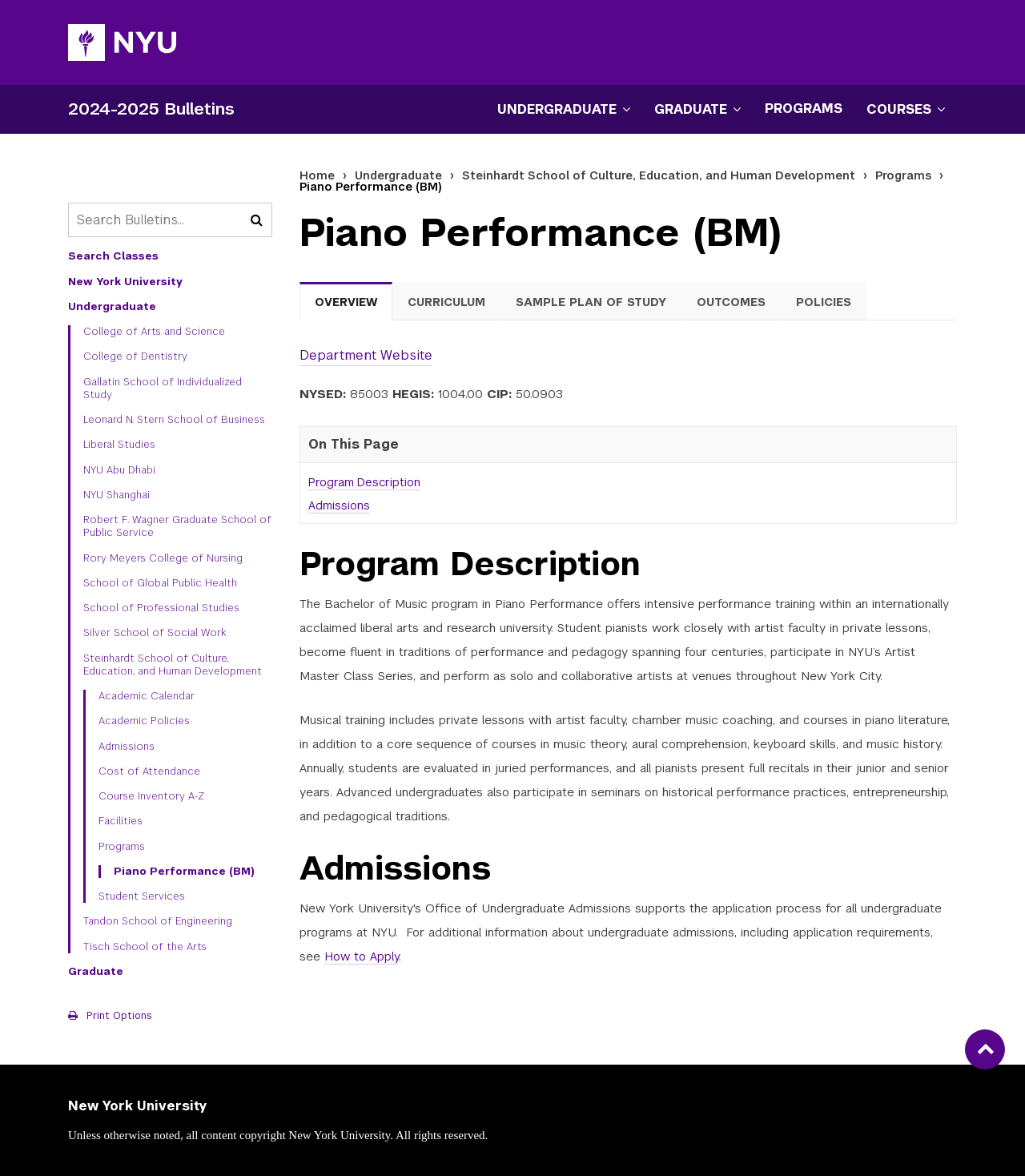Identify the bounding box coordinates of the clickable region necessary to fulfill the following instruction: "Go to NYU Homepage". The bounding box coordinates should be four float numbers between 0 and 1, i.e., [left, top, right, bottom].

[0.066, 0.02, 0.234, 0.052]